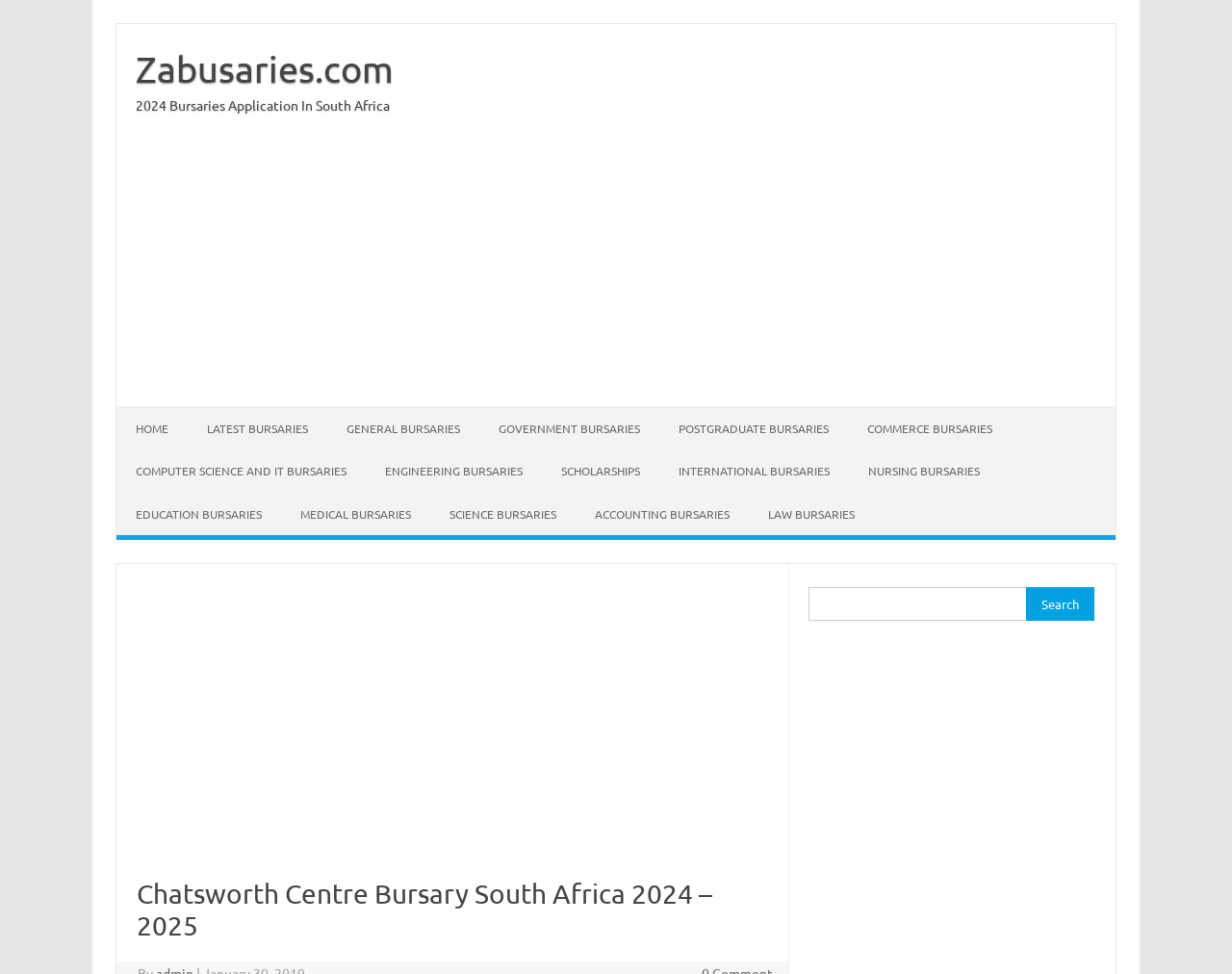What is the name of the bursary mentioned in the heading?
Could you please answer the question thoroughly and with as much detail as possible?

The heading of the webpage mentions a specific bursary, 'Chatsworth Centre Bursary South Africa 2024 – 2025'. The name of the bursary is 'Chatsworth Centre Bursary'.